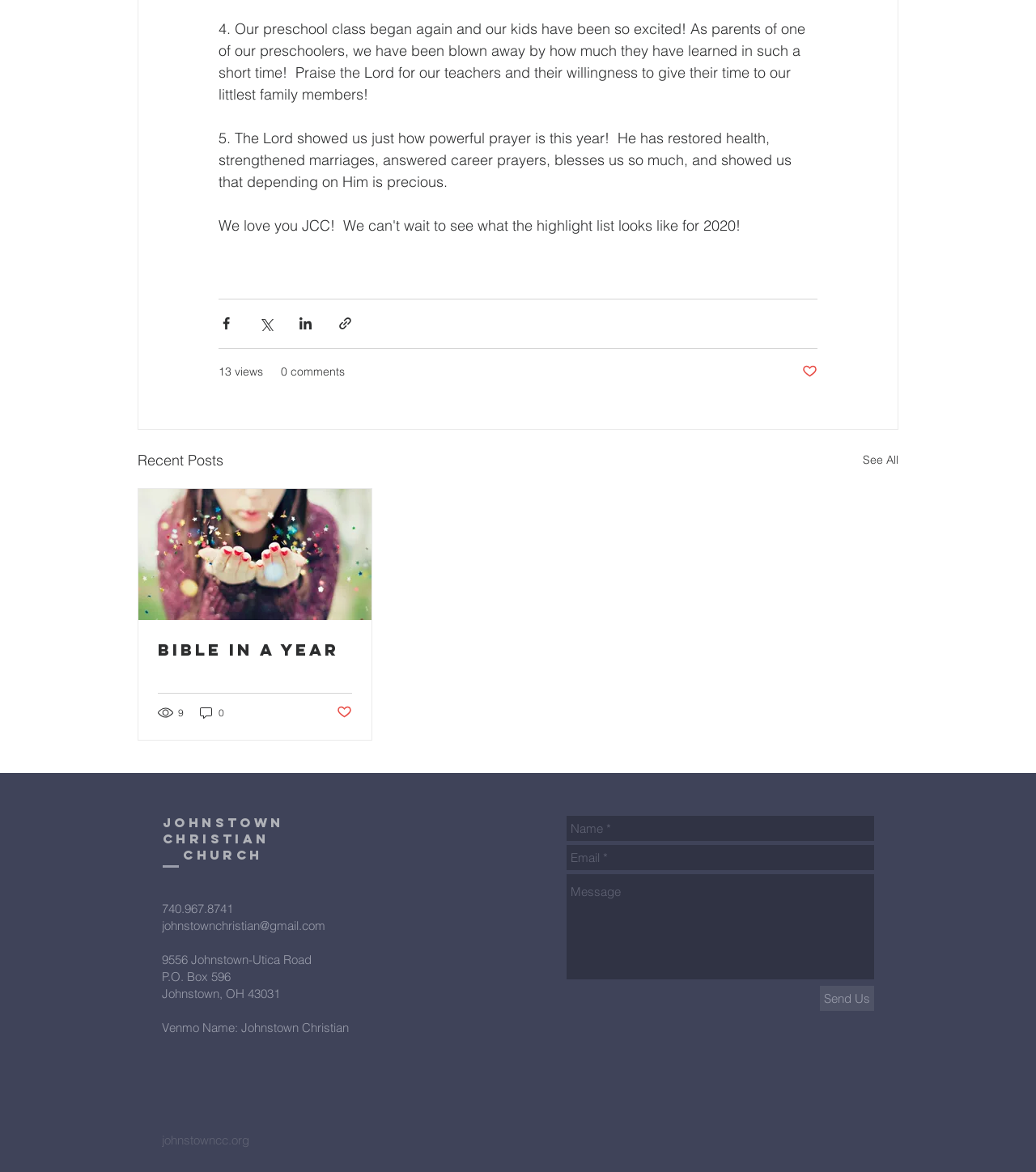Please identify the bounding box coordinates of the element I need to click to follow this instruction: "Check the 'How to Heal a Relationship Hurt by Politics' article".

None